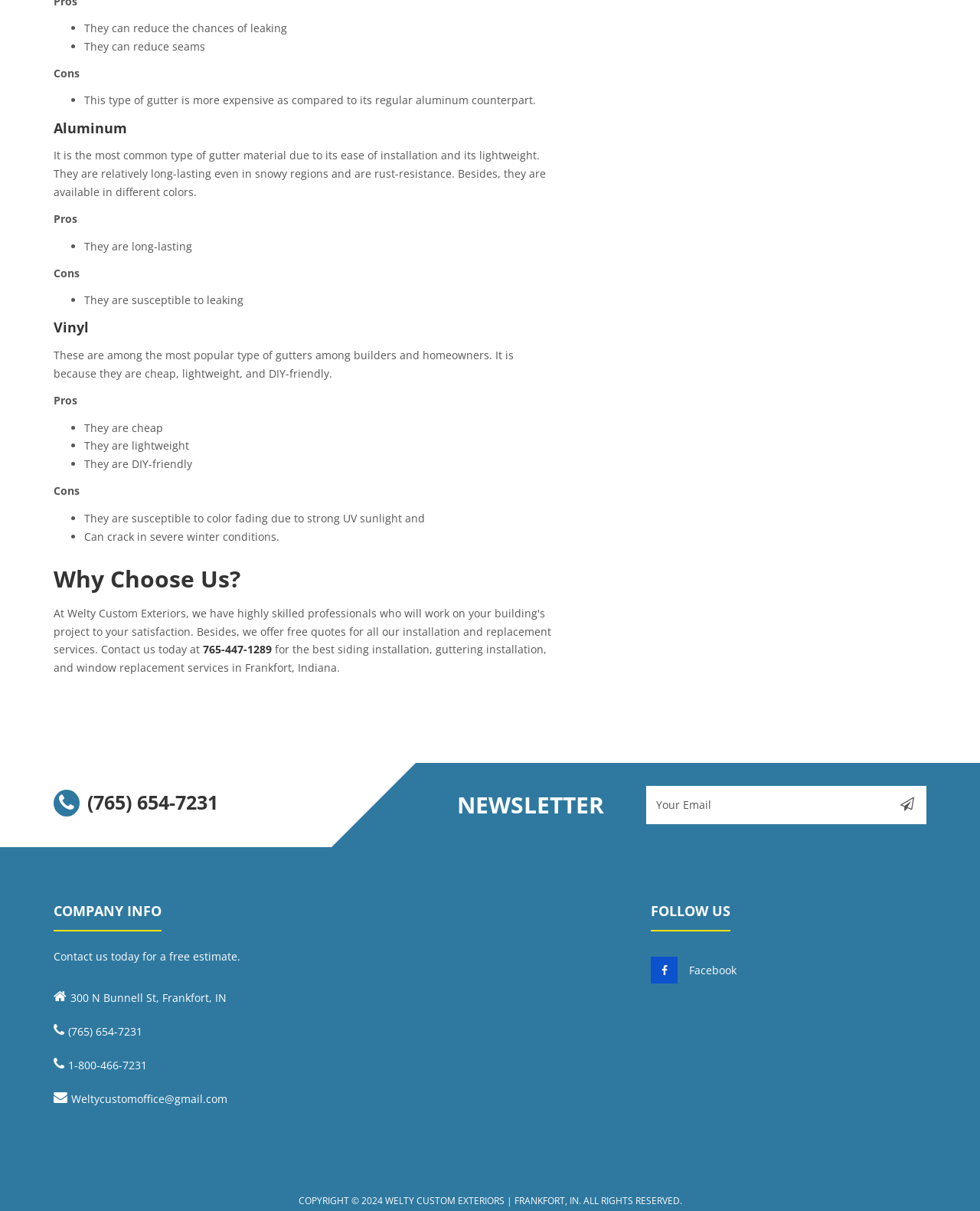Using the element description: "(765) 654-7231", determine the bounding box coordinates. The coordinates should be in the format [left, top, right, bottom], with values between 0 and 1.

[0.055, 0.651, 0.223, 0.673]